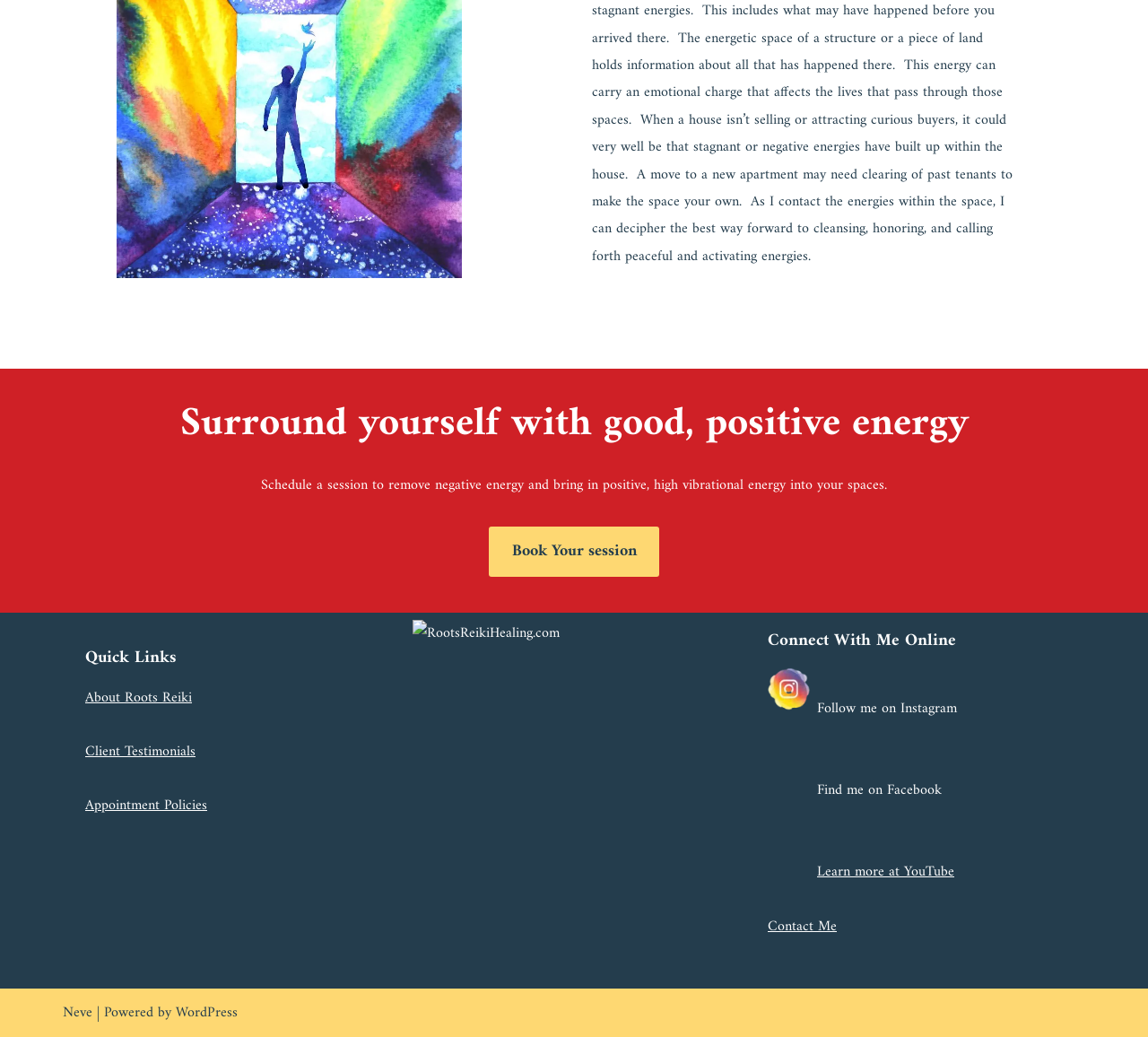What is the purpose of scheduling a session? Based on the image, give a response in one word or a short phrase.

Remove negative energy